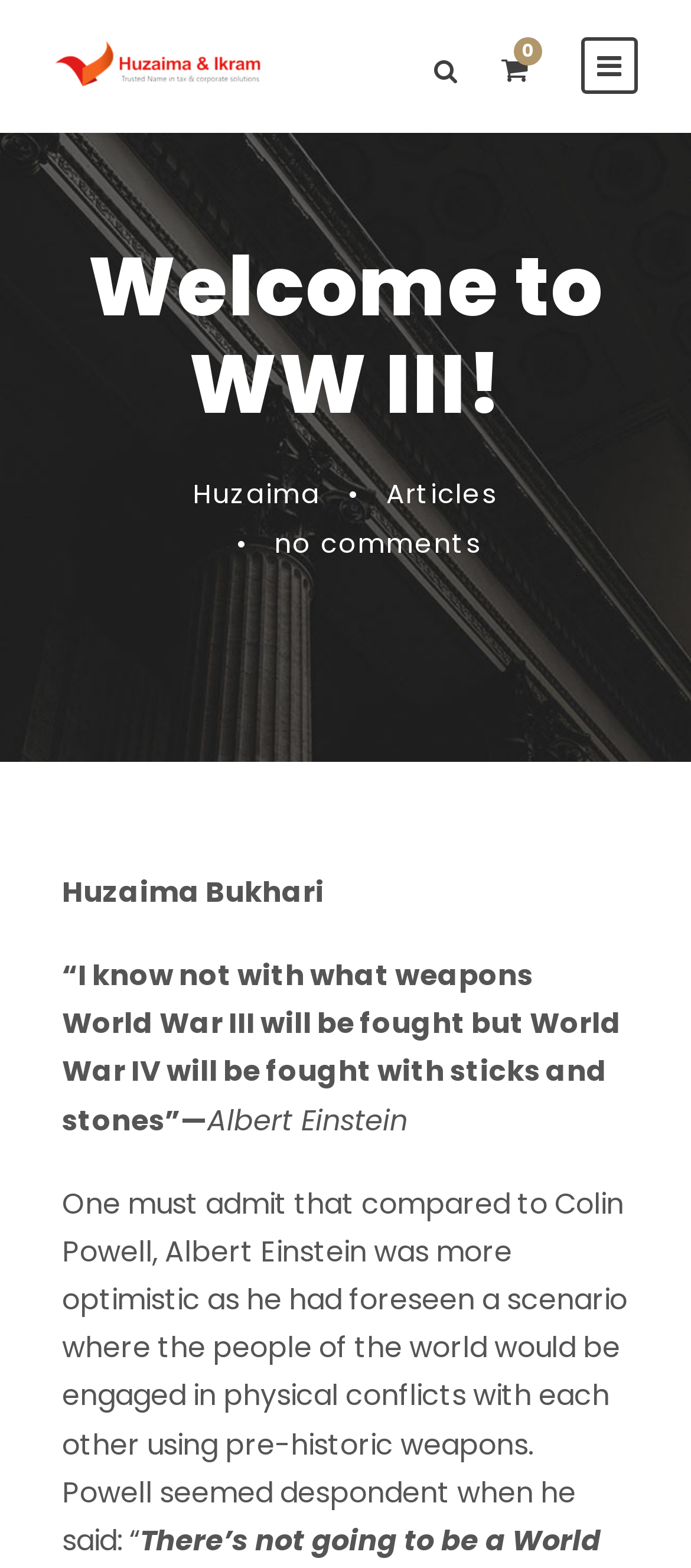What is the relationship between Huzaima and the articles?
We need a detailed and exhaustive answer to the question. Please elaborate.

Huzaima is likely the author of the articles, as indicated by the link to 'Articles' located next to the link to 'Huzaima', suggesting a connection between the two.